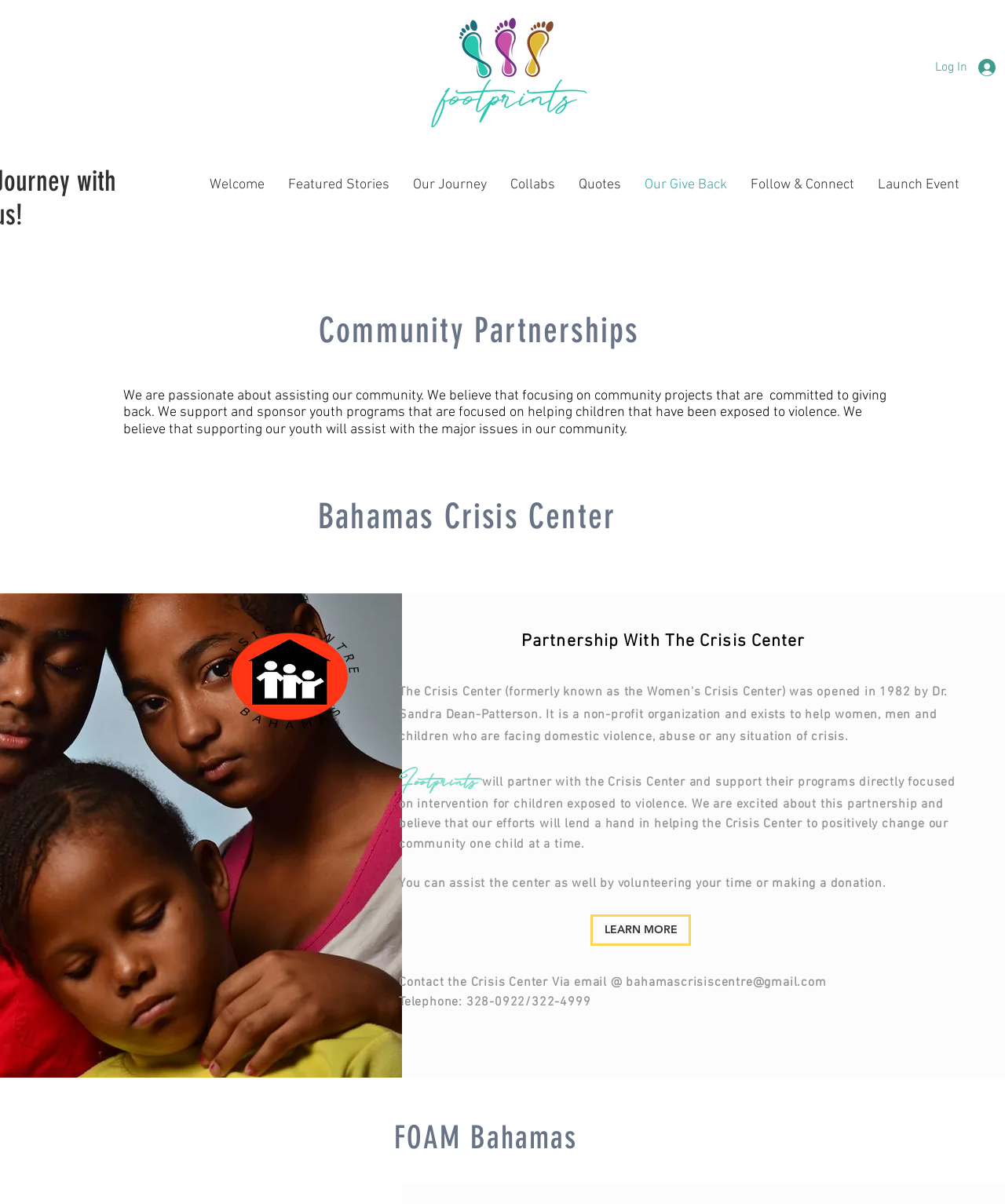What is the focus of the community projects?
Provide a detailed and well-explained answer to the question.

The webpage states that the community projects are focused on giving back, and that the organization believes that supporting the youth will assist with major issues in the community.